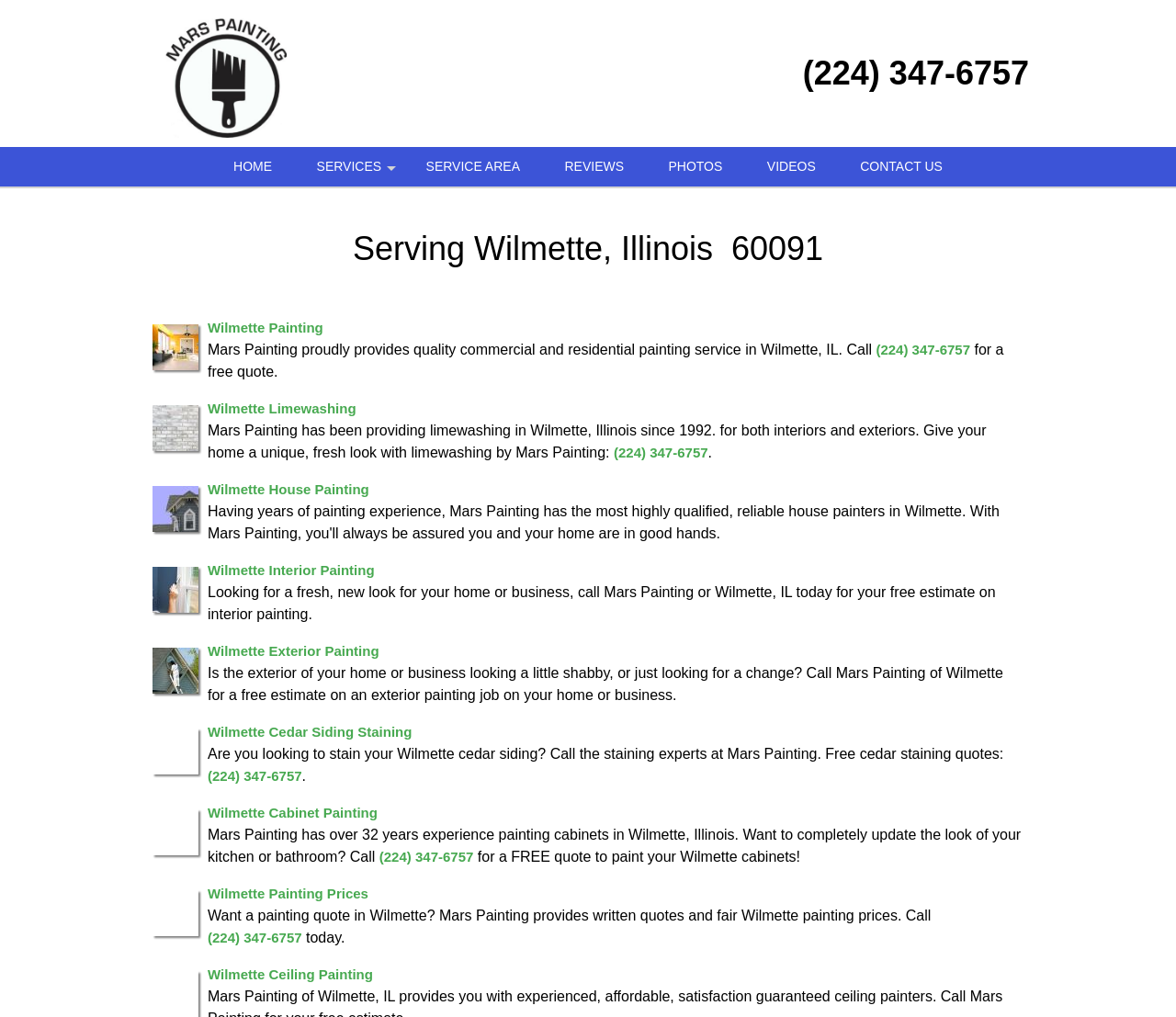By analyzing the image, answer the following question with a detailed response: How many years of experience does Mars Painting have in Wilmette?

I found the years of experience by looking at the static text on the webpage. There is a section that mentions 'over 32 years experience painting cabinets in Wilmette, Illinois'. This indicates that Mars Painting has over 32 years of experience in Wilmette.